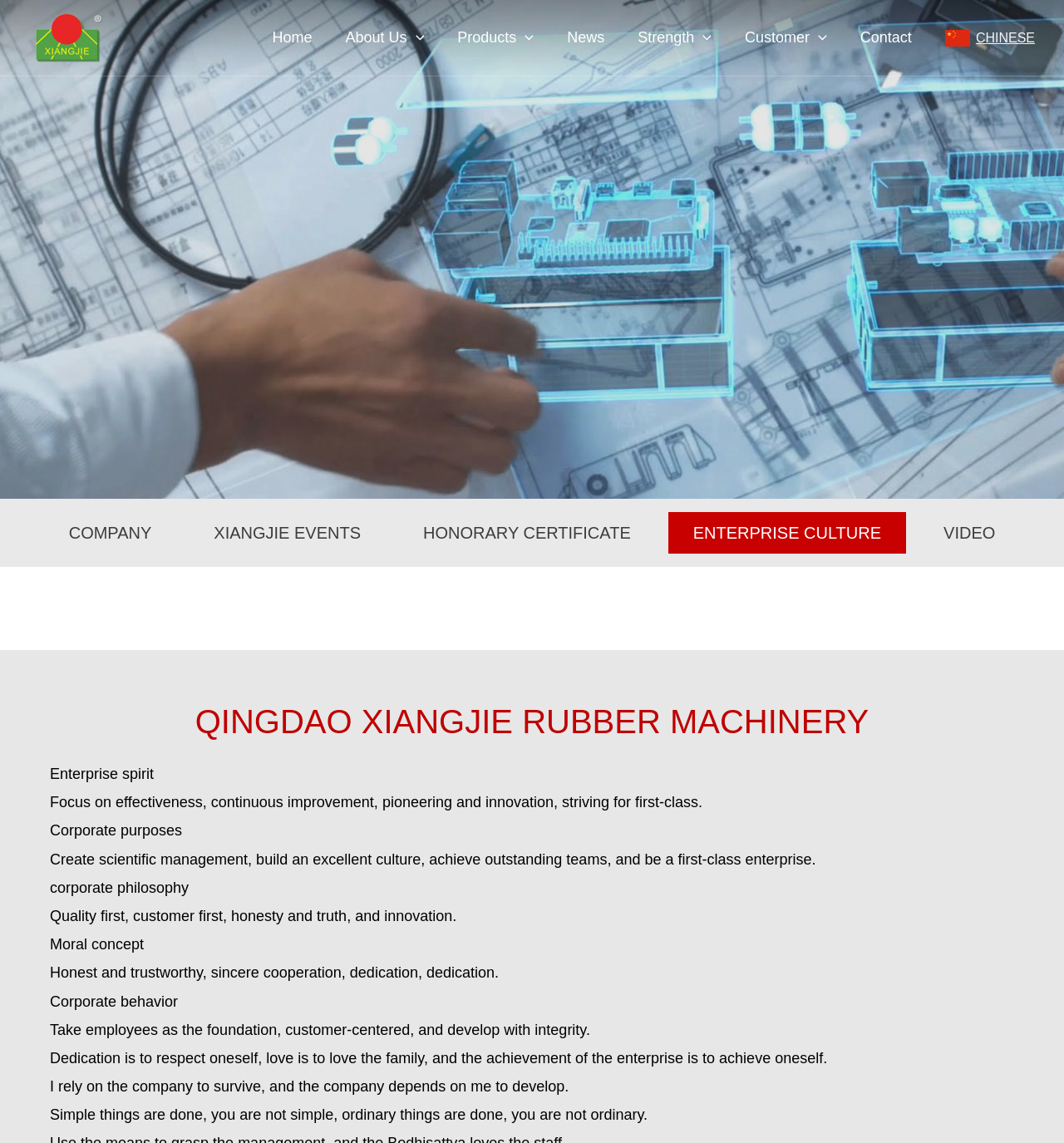What is the corporate philosophy?
Using the image as a reference, answer the question in detail.

I found the corporate philosophy by looking at the section titled 'corporate philosophy', where it is written in a paragraph. The philosophy is 'Quality first, customer first, honesty and truth, and innovation.'